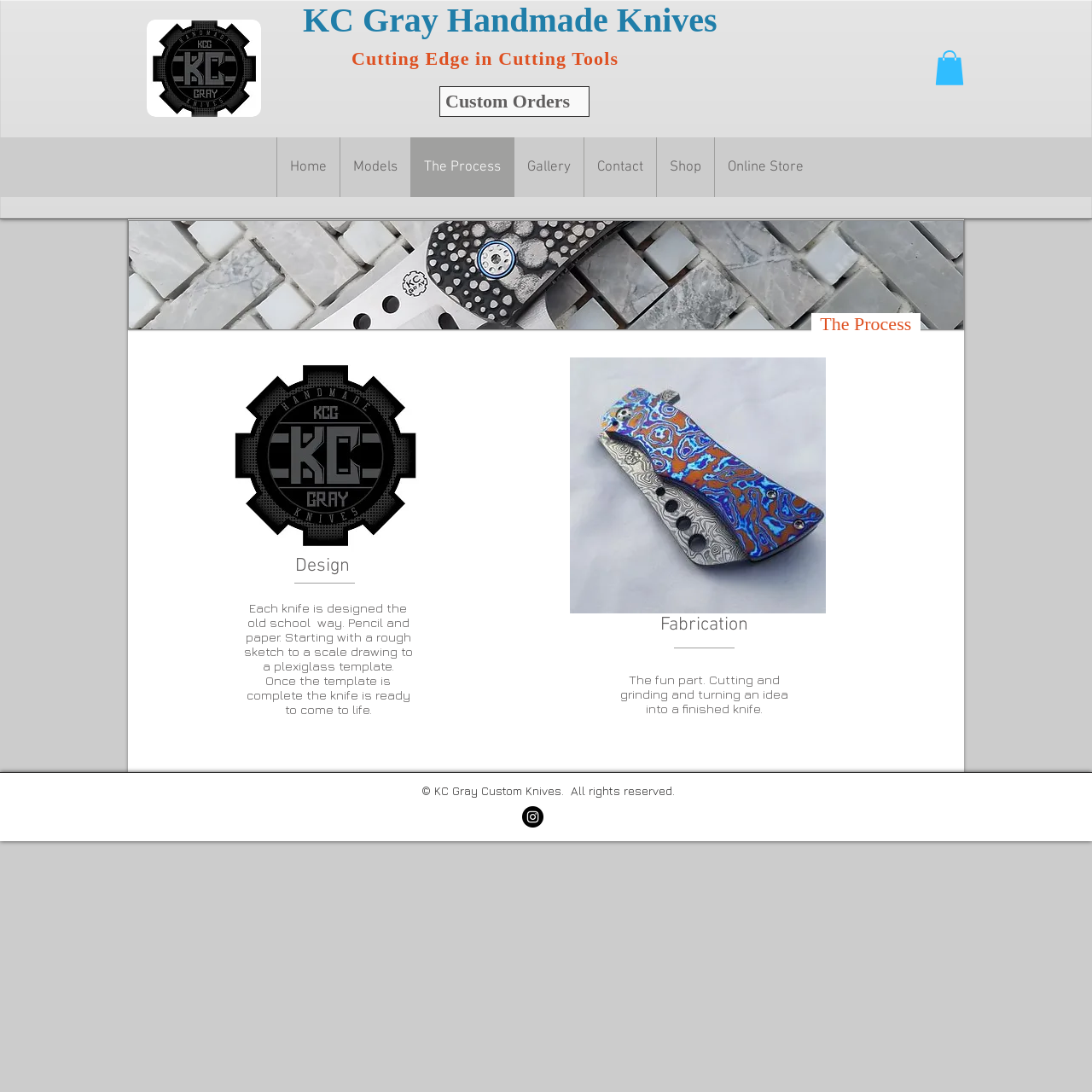What social media platform is linked on the webpage?
Please answer using one word or phrase, based on the screenshot.

Instagram